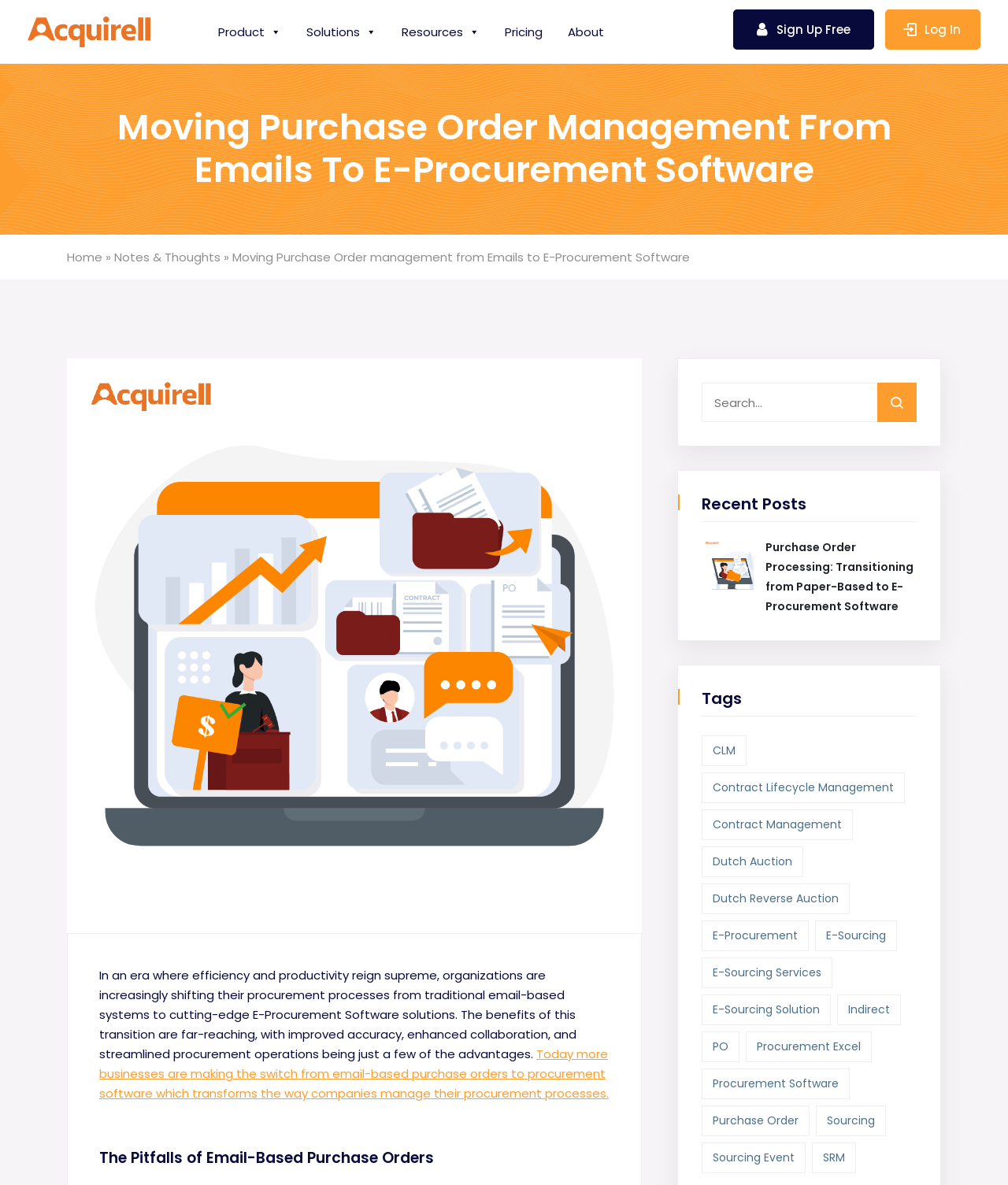How many items are related to 'e-procurement' on the webpage?
Please answer the question with as much detail as possible using the screenshot.

I found this answer by looking at the 'Tags' section on the webpage, which lists 'e-procurement' as a tag with 18 related items.